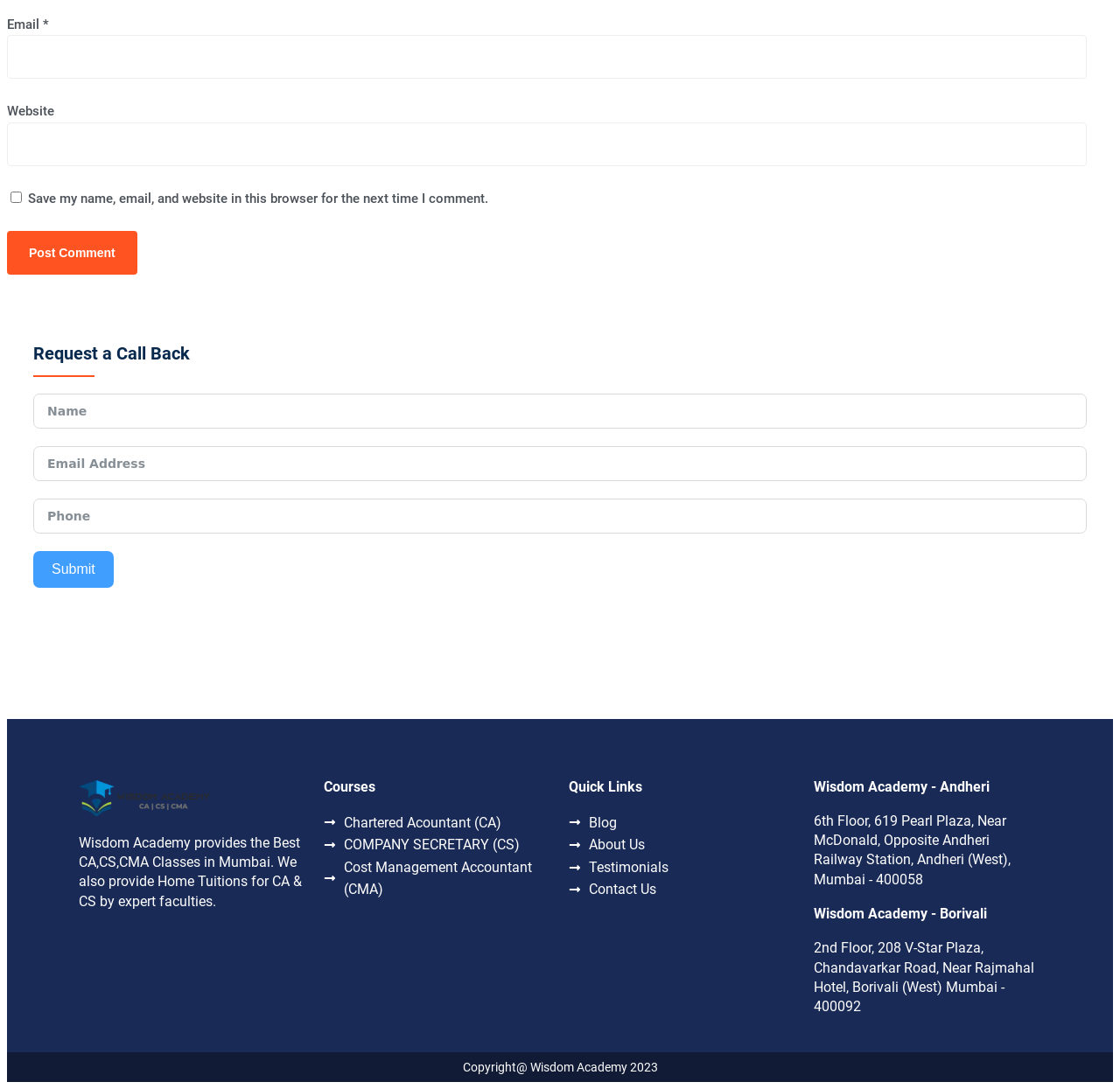Respond to the following question with a brief word or phrase:
What is the purpose of the 'Post Comment' button?

To submit a comment